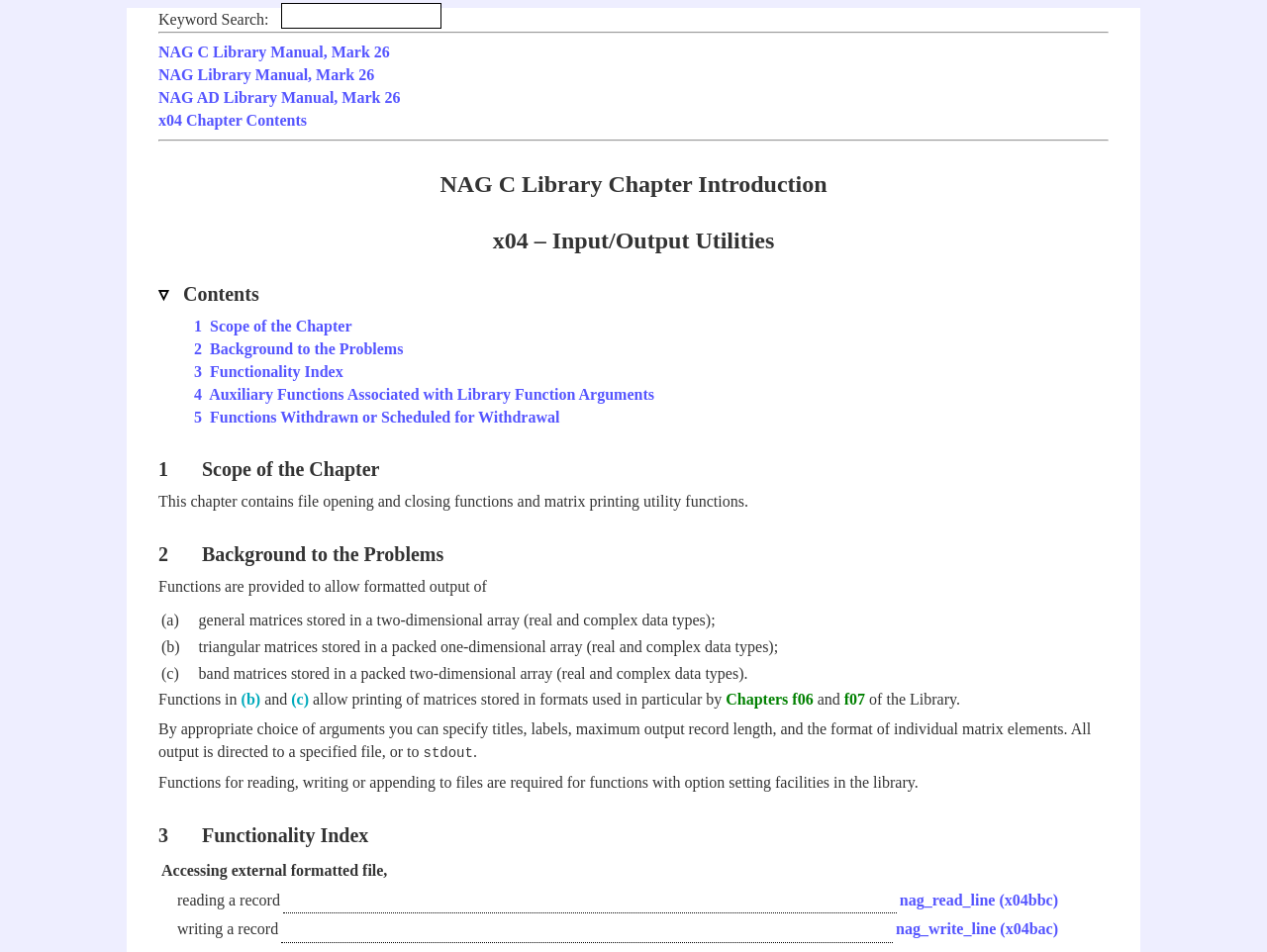Reply to the question with a brief word or phrase: How many rows are there in the first table?

3